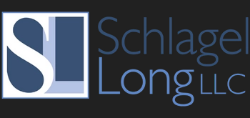Given the content of the image, can you provide a detailed answer to the question?
What is the font style of the full name 'Schlagel Long LLC'?

The caption describes the font used for the full name 'Schlagel Long LLC' as clean and elegant, ensuring readability and contributing to the overall professional appearance of the logo.